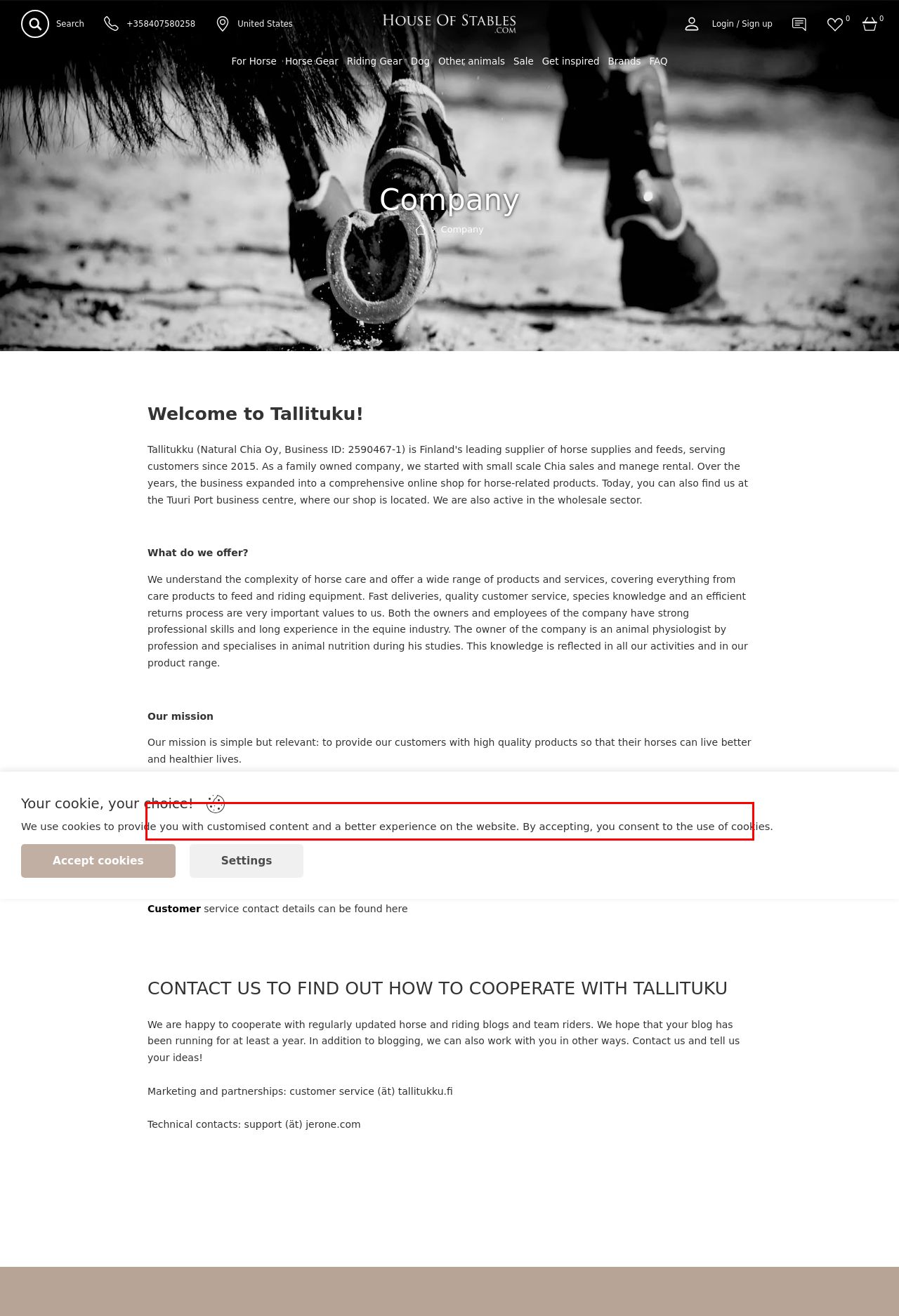Please recognize and transcribe the text located inside the red bounding box in the webpage image.

Our mission is to provide our customers with the best products and services to help them live better and live longer: